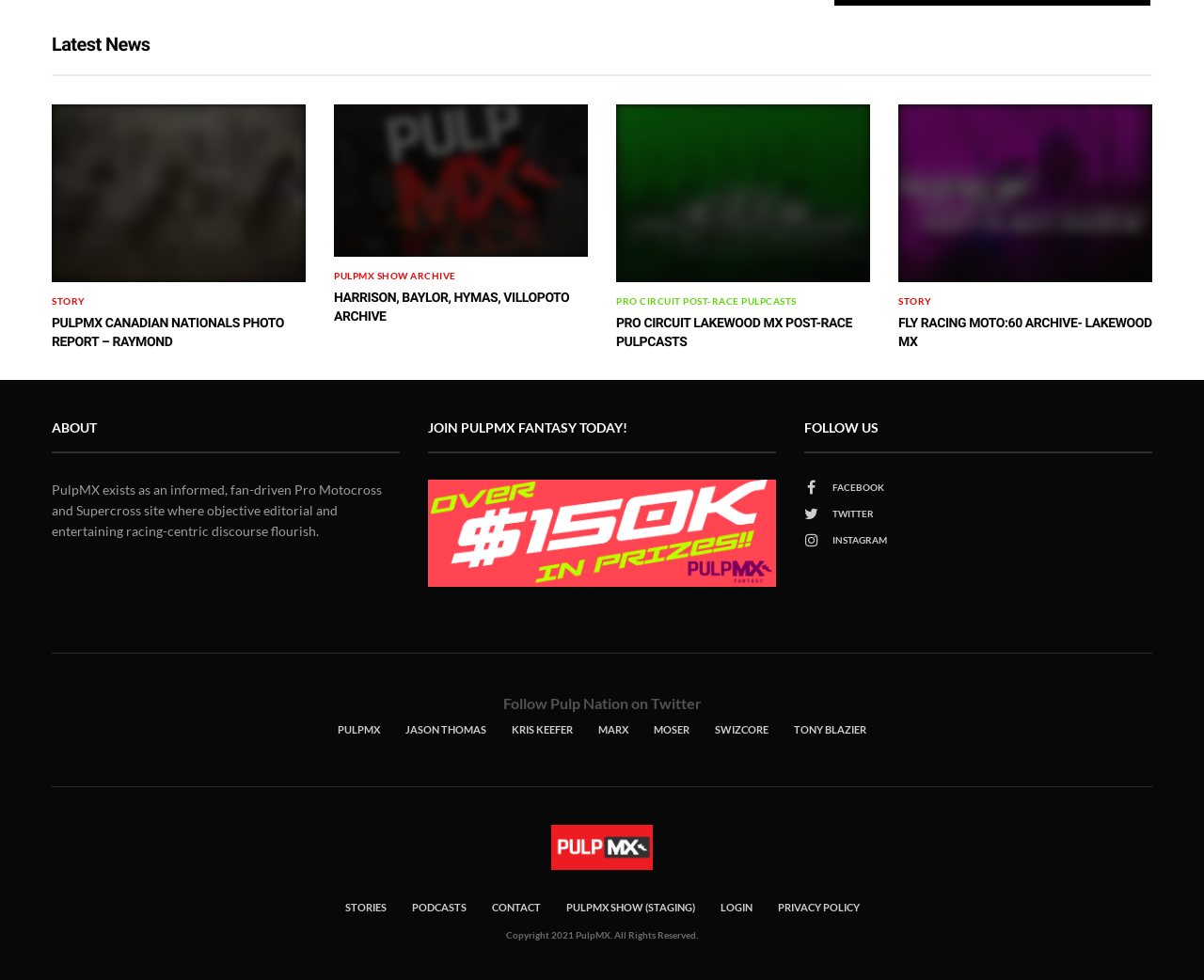What social media platforms can I follow PulpMX on?
Using the information from the image, give a concise answer in one word or a short phrase.

Facebook, Twitter, Instagram